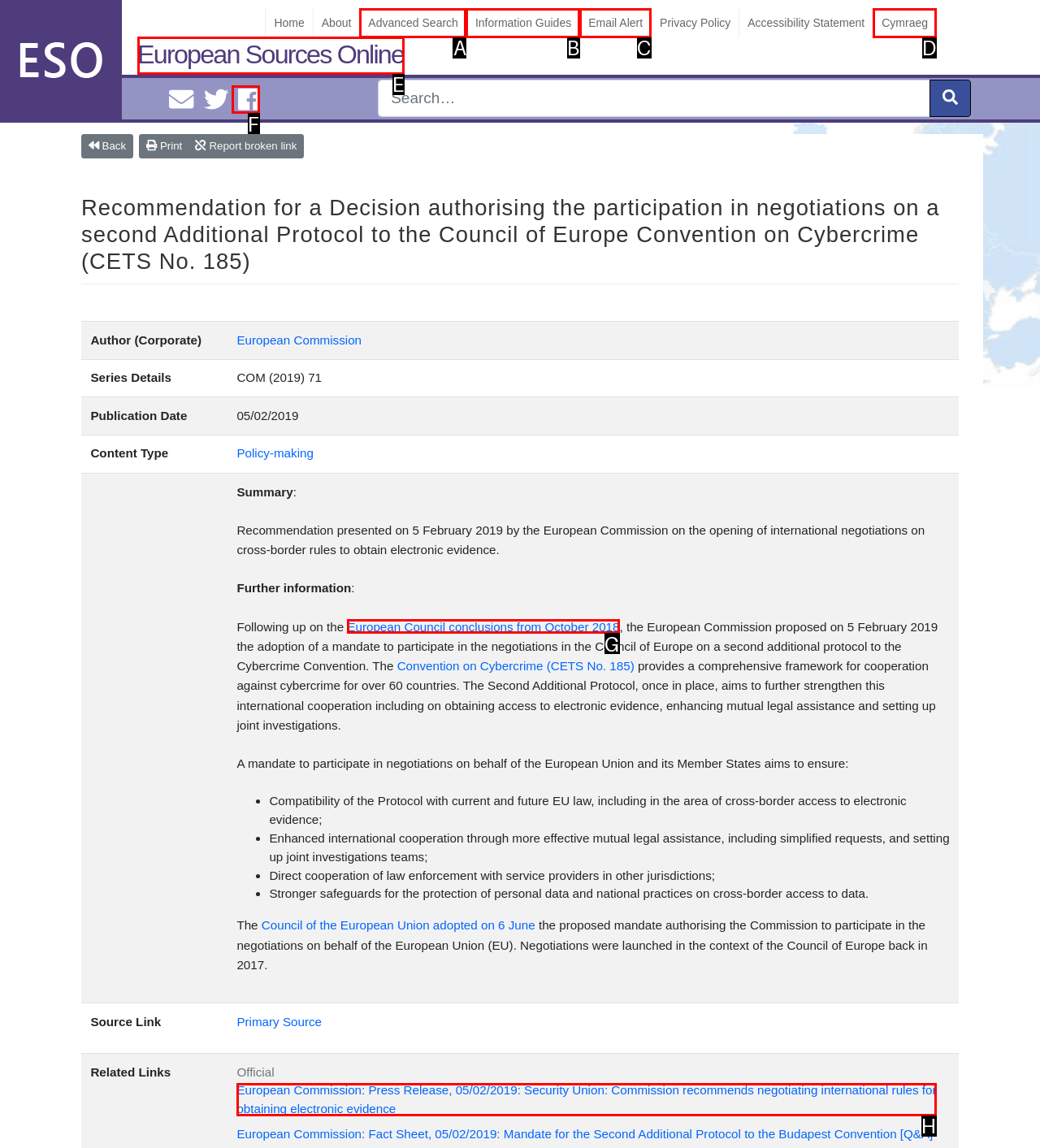Match the following description to the correct HTML element: Home Indicate your choice by providing the letter.

None